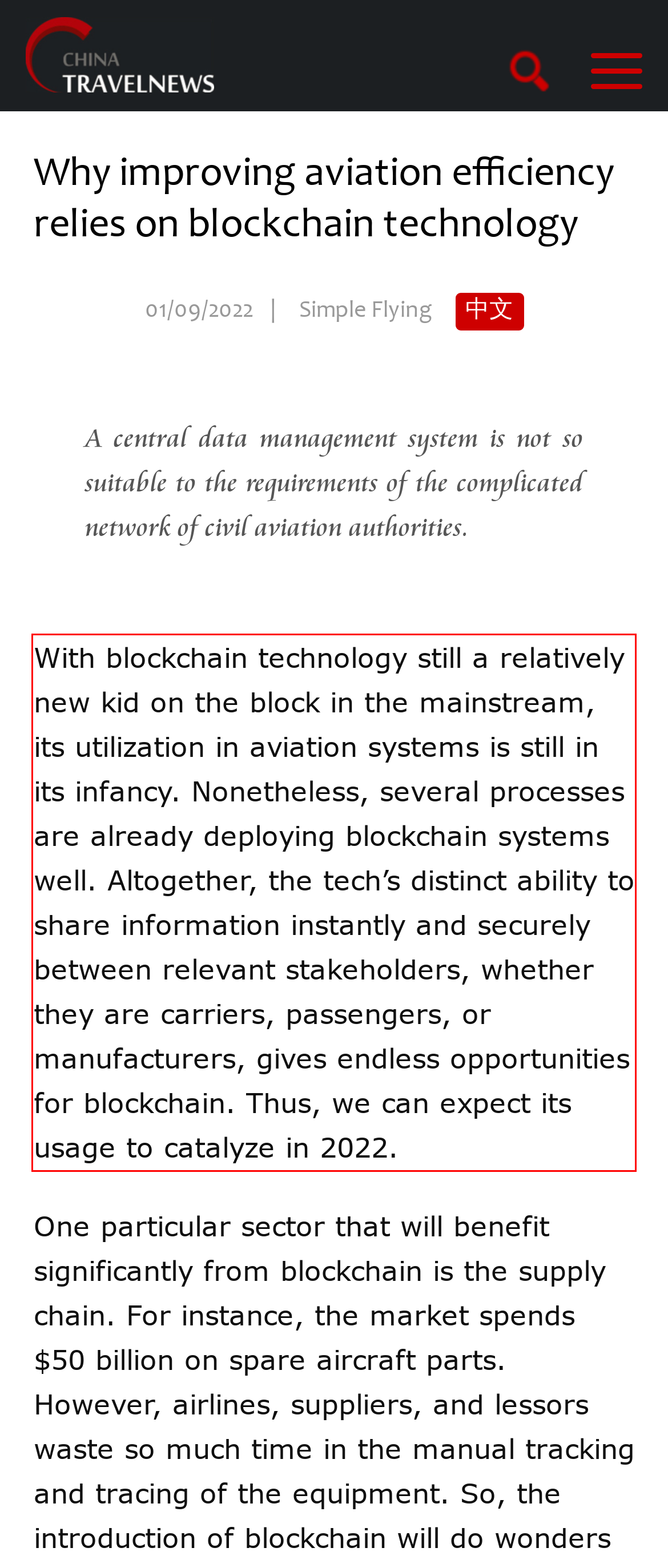Look at the webpage screenshot and recognize the text inside the red bounding box.

With blockchain technology still a relatively new kid on the block in the mainstream, its utilization in aviation systems is still in its infancy. Nonetheless, several processes are already deploying blockchain systems well. Altogether, the tech’s distinct ability to share information instantly and securely between relevant stakeholders, whether they are carriers, passengers, or manufacturers, gives endless opportunities for blockchain. Thus, we can expect its usage to catalyze in 2022.